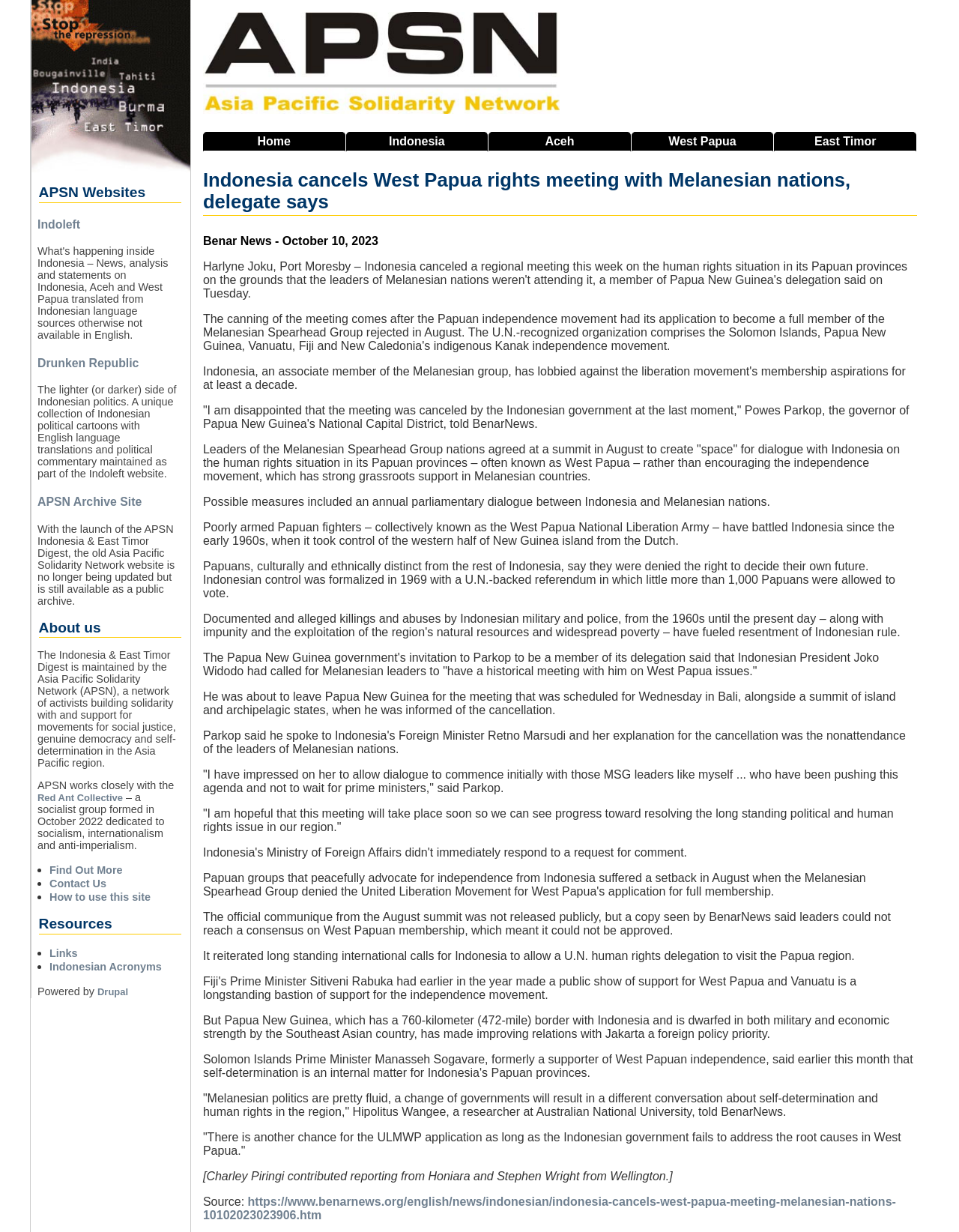Could you locate the bounding box coordinates for the section that should be clicked to accomplish this task: "Read the article about Indonesia canceling West Papua rights meeting".

[0.212, 0.137, 0.956, 0.175]